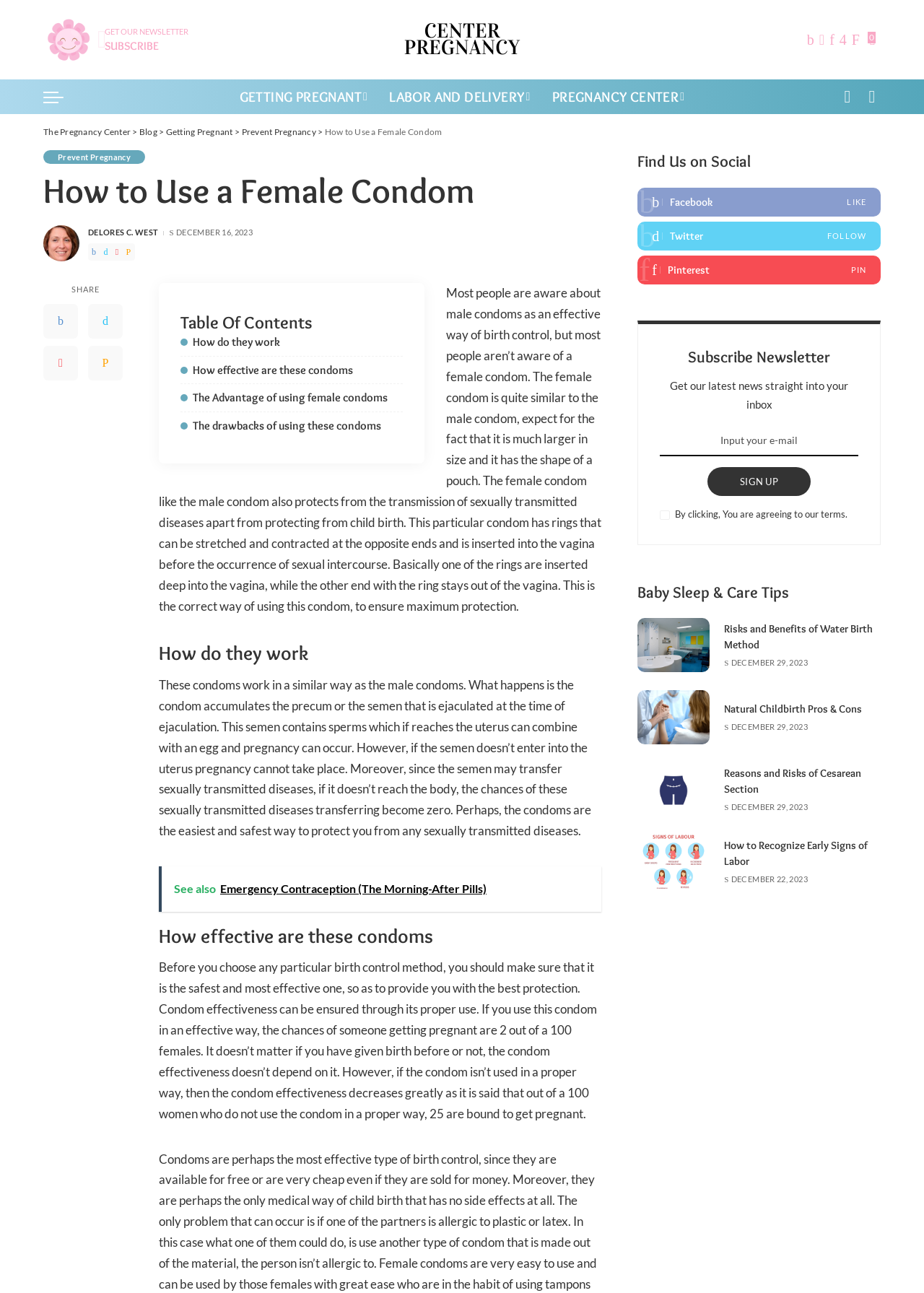Determine the bounding box coordinates of the element that should be clicked to execute the following command: "Share this article on Facebook".

[0.047, 0.235, 0.084, 0.262]